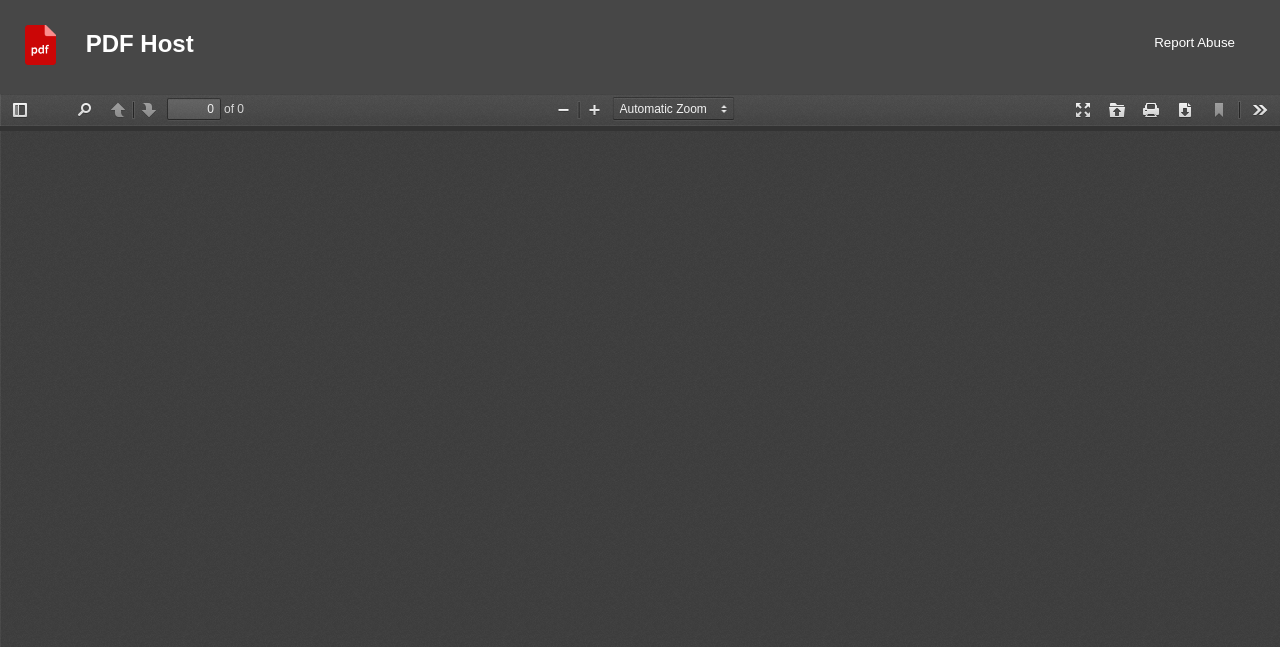Please identify the bounding box coordinates of the element's region that I should click in order to complete the following instruction: "Toggle the sidebar". The bounding box coordinates consist of four float numbers between 0 and 1, i.e., [left, top, right, bottom].

[0.003, 0.15, 0.028, 0.189]